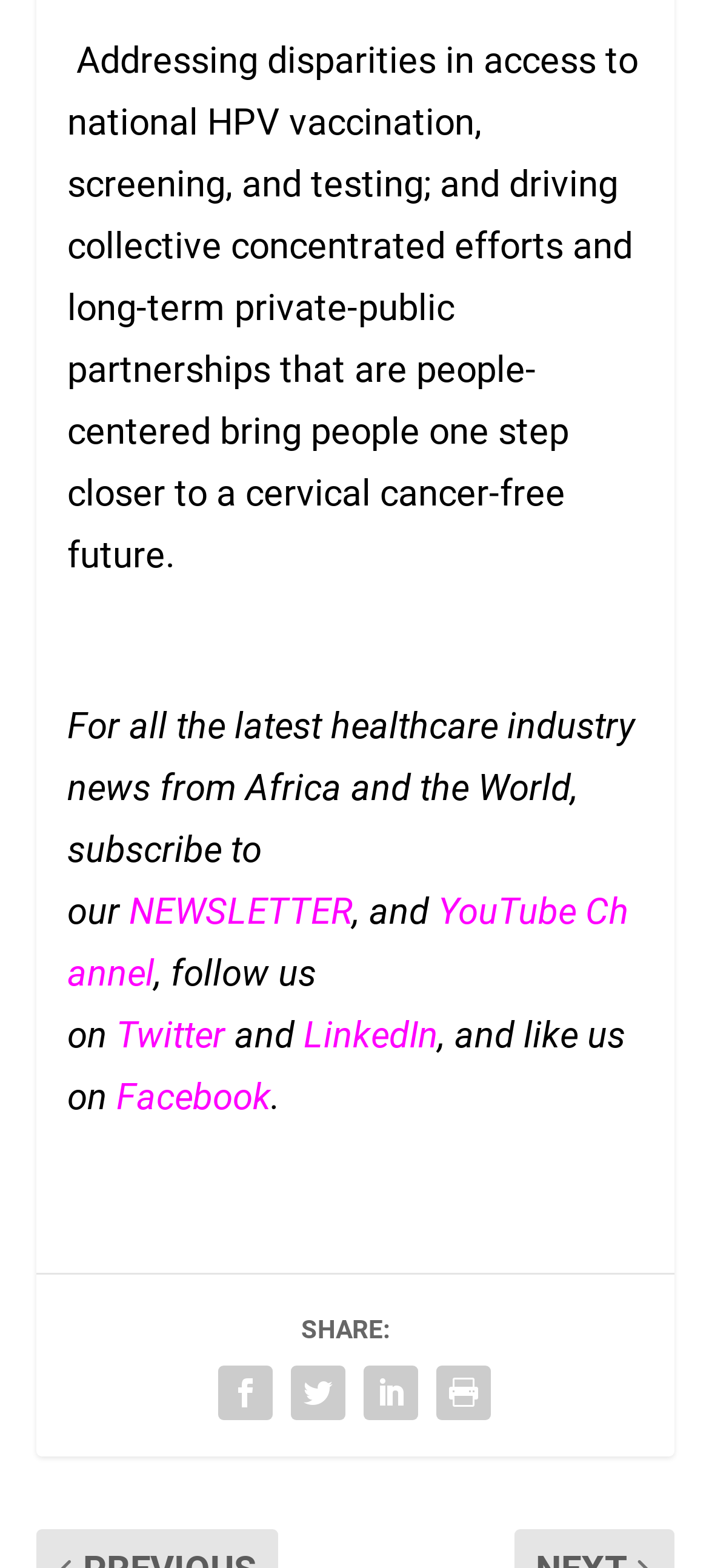Bounding box coordinates are specified in the format (top-left x, top-left y, bottom-right x, bottom-right y). All values are floating point numbers bounded between 0 and 1. Please provide the bounding box coordinate of the region this sentence describes: NEWSLETTER

[0.182, 0.567, 0.498, 0.595]